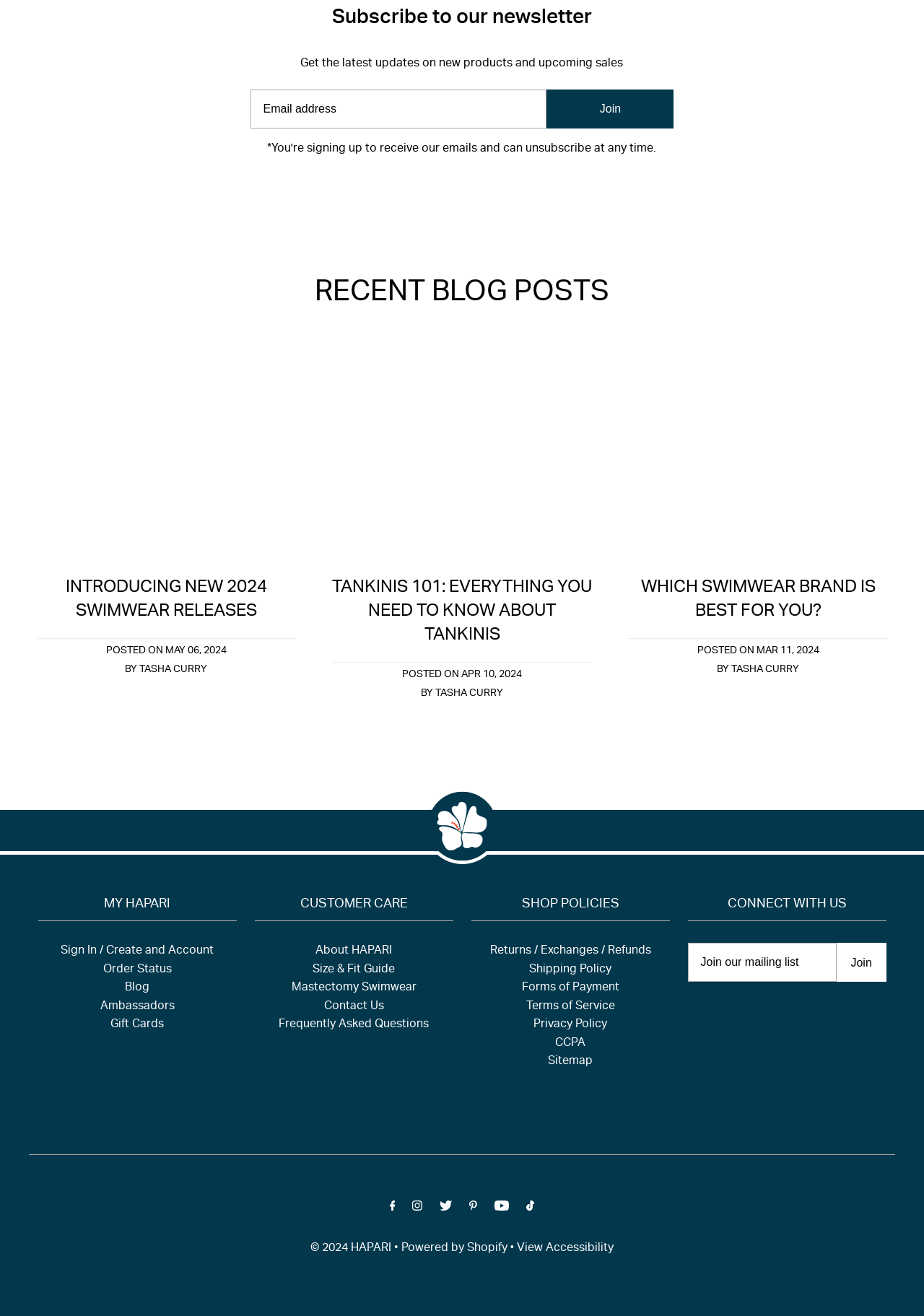Answer this question using a single word or a brief phrase:
What is the name of the author of the blog posts?

Tasha Curry